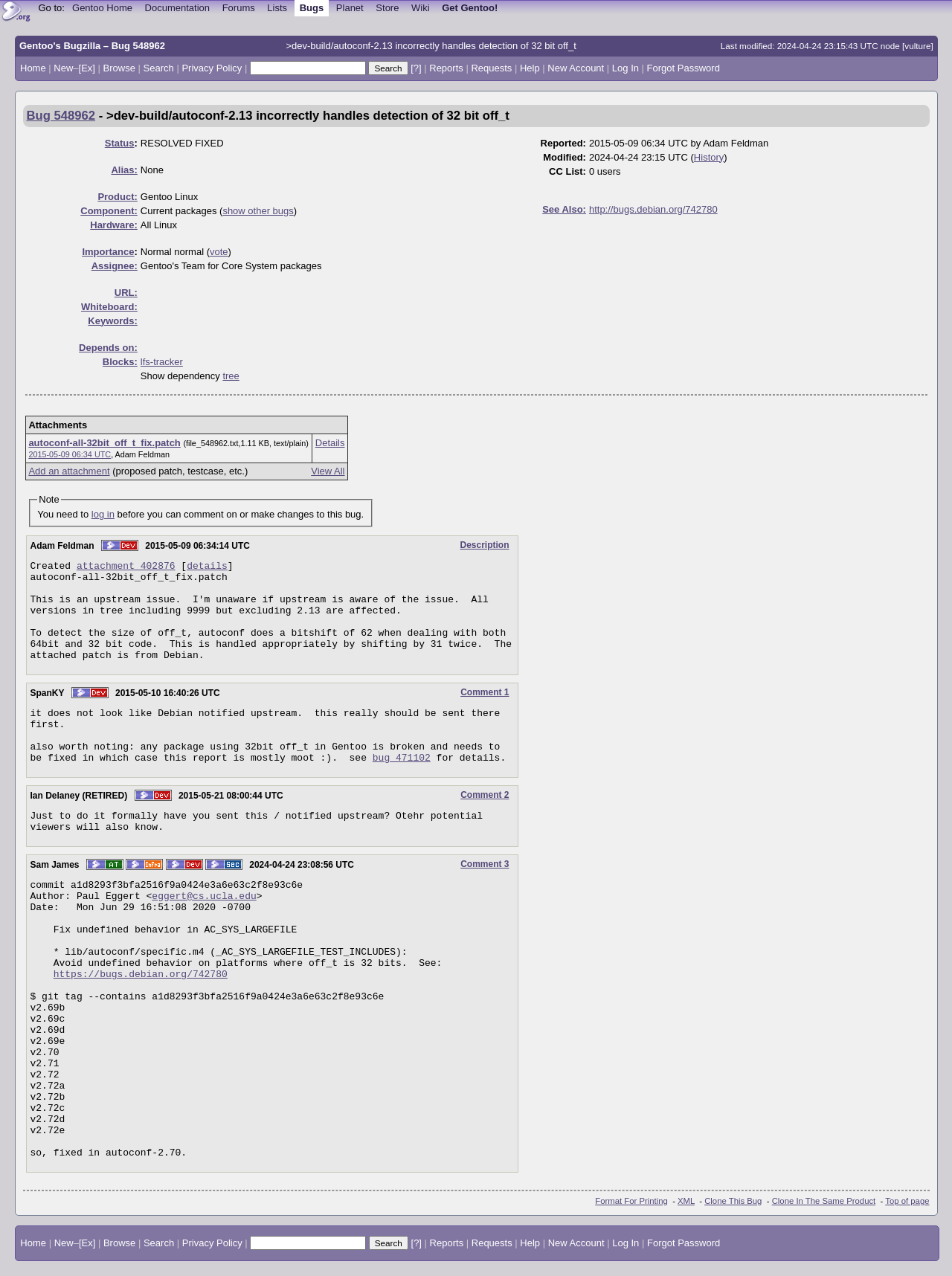What is the assignee of the bug?
Please provide a single word or phrase answer based on the image.

None